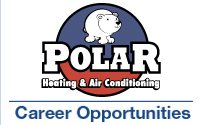Describe the image with as much detail as possible.

The image showcases the logo of Polar Heating & Air Conditioning, prominently featuring a playful polar bear. The logo is flanked by the company name "POLAR" in bold, uppercase letters, emphasizing its dynamic and friendly brand identity. Below the logo, the phrase "Career Opportunities" is displayed in a clear, professional typeface, indicating that the company is actively seeking new team members. This visual representation aligns with Polar Heating & Air Conditioning's commitment to providing reliable heating and cooling services and reflects their focus on growth and employment within the community.